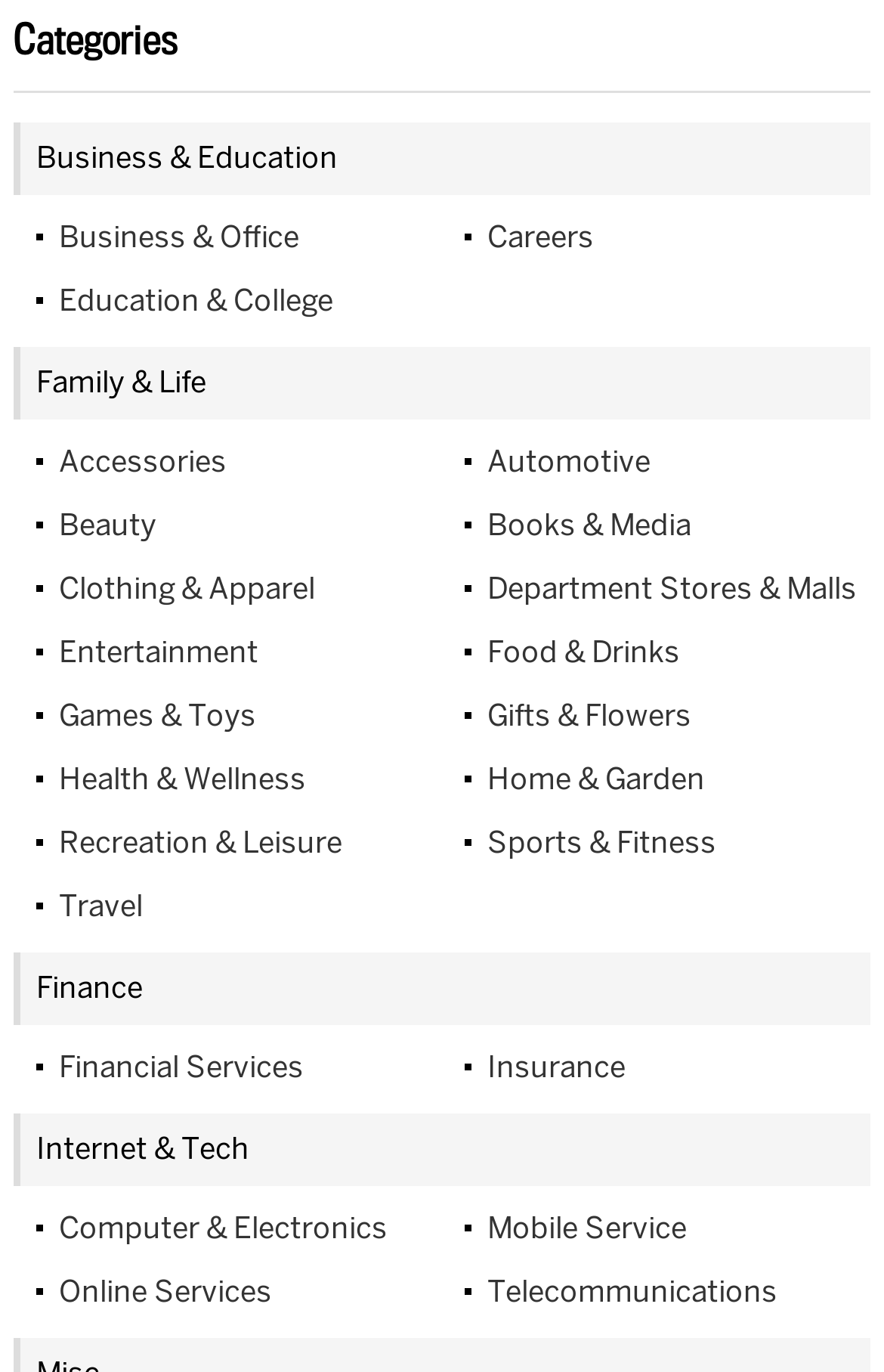What categories are available on this webpage?
Please describe in detail the information shown in the image to answer the question.

The webpage has multiple categories listed, including Business & Education, Family & Life, Entertainment, and many more. These categories are presented as links, allowing users to navigate to specific sections of the webpage.